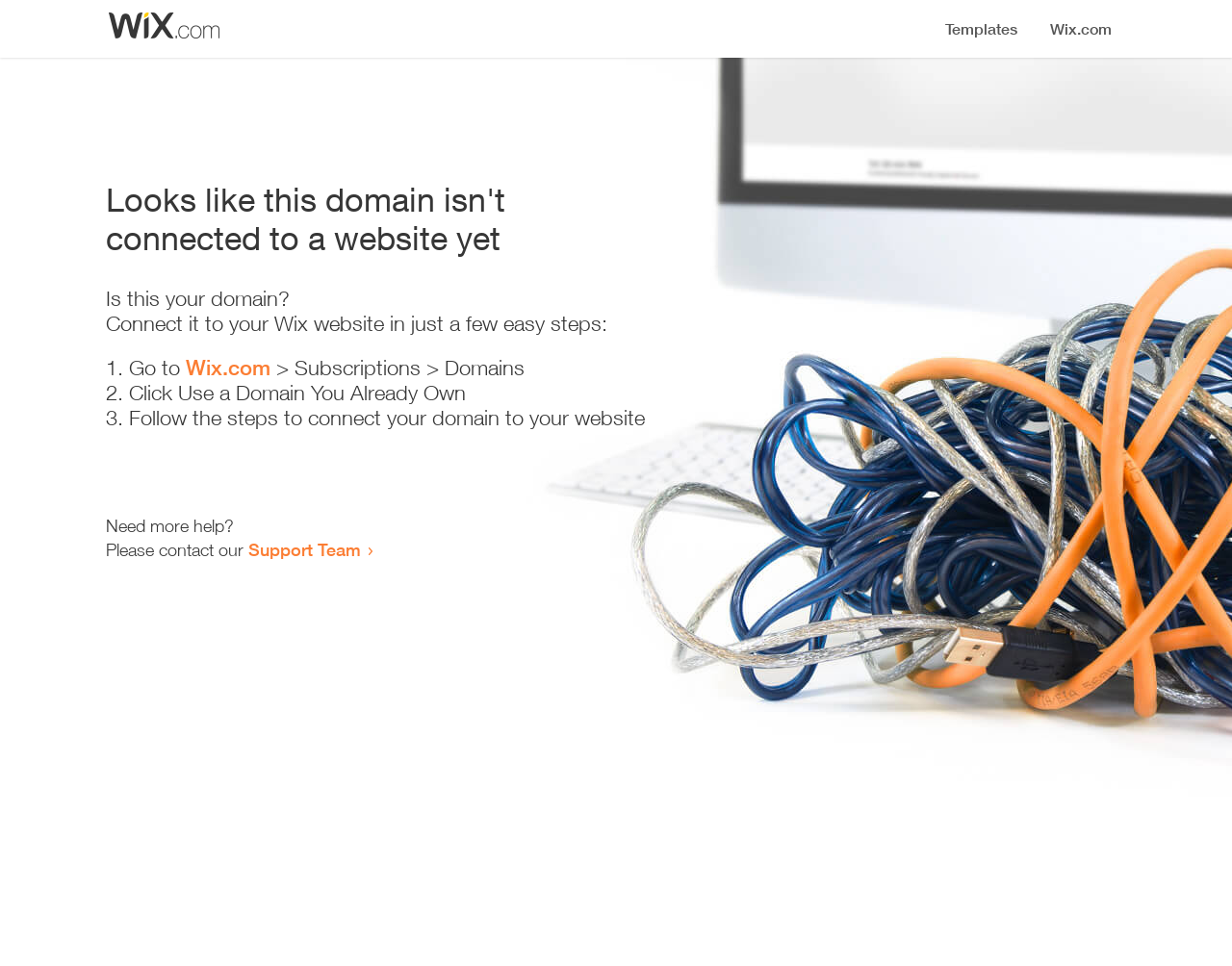What is required to connect the domain?
Please craft a detailed and exhaustive response to the question.

The webpage requires following a series of steps to connect the domain, which includes going to Wix.com, clicking 'Use a Domain You Already Own', and following the instructions to connect the domain to the website.